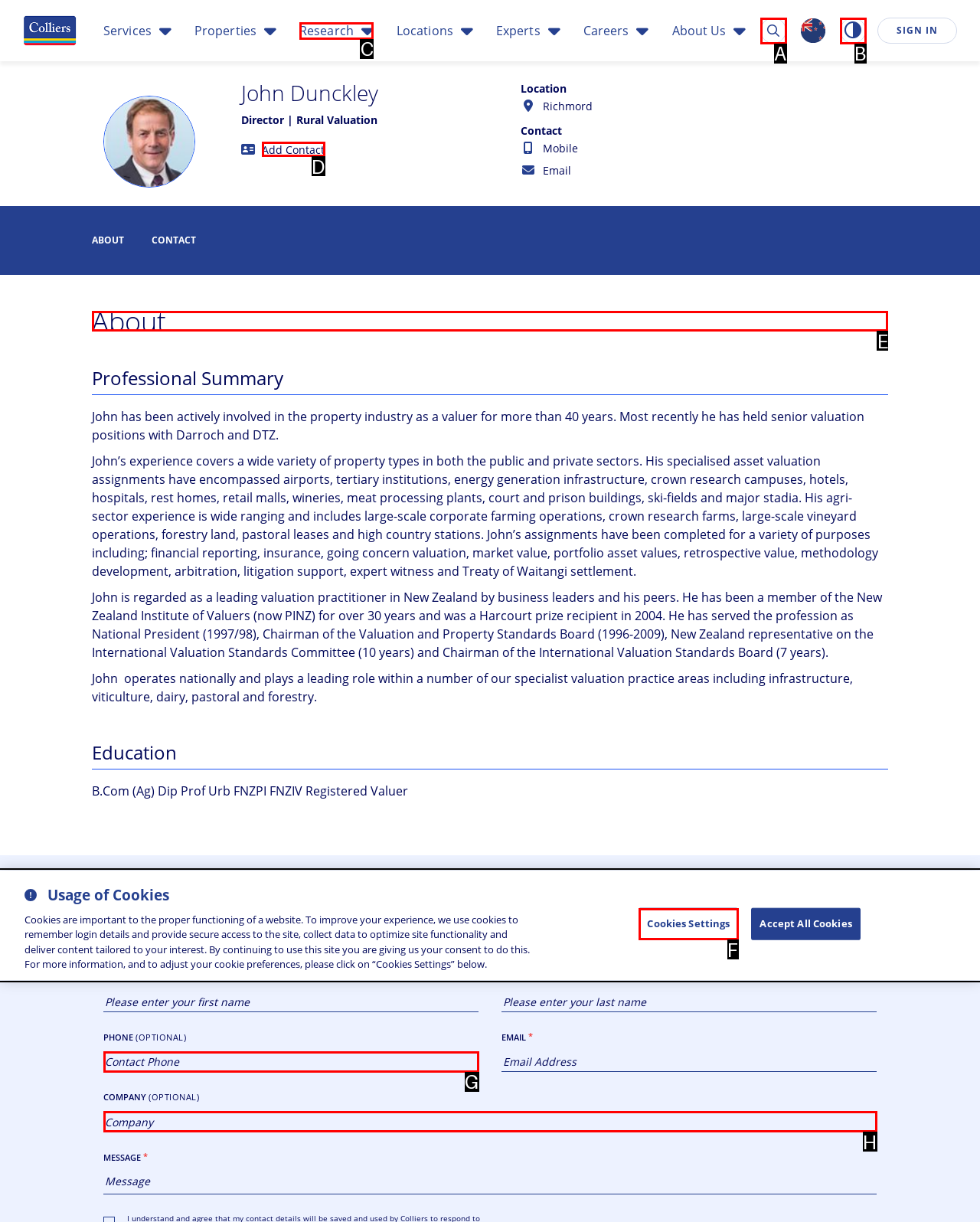Pick the option that should be clicked to perform the following task: Click the 'About' button
Answer with the letter of the selected option from the available choices.

E